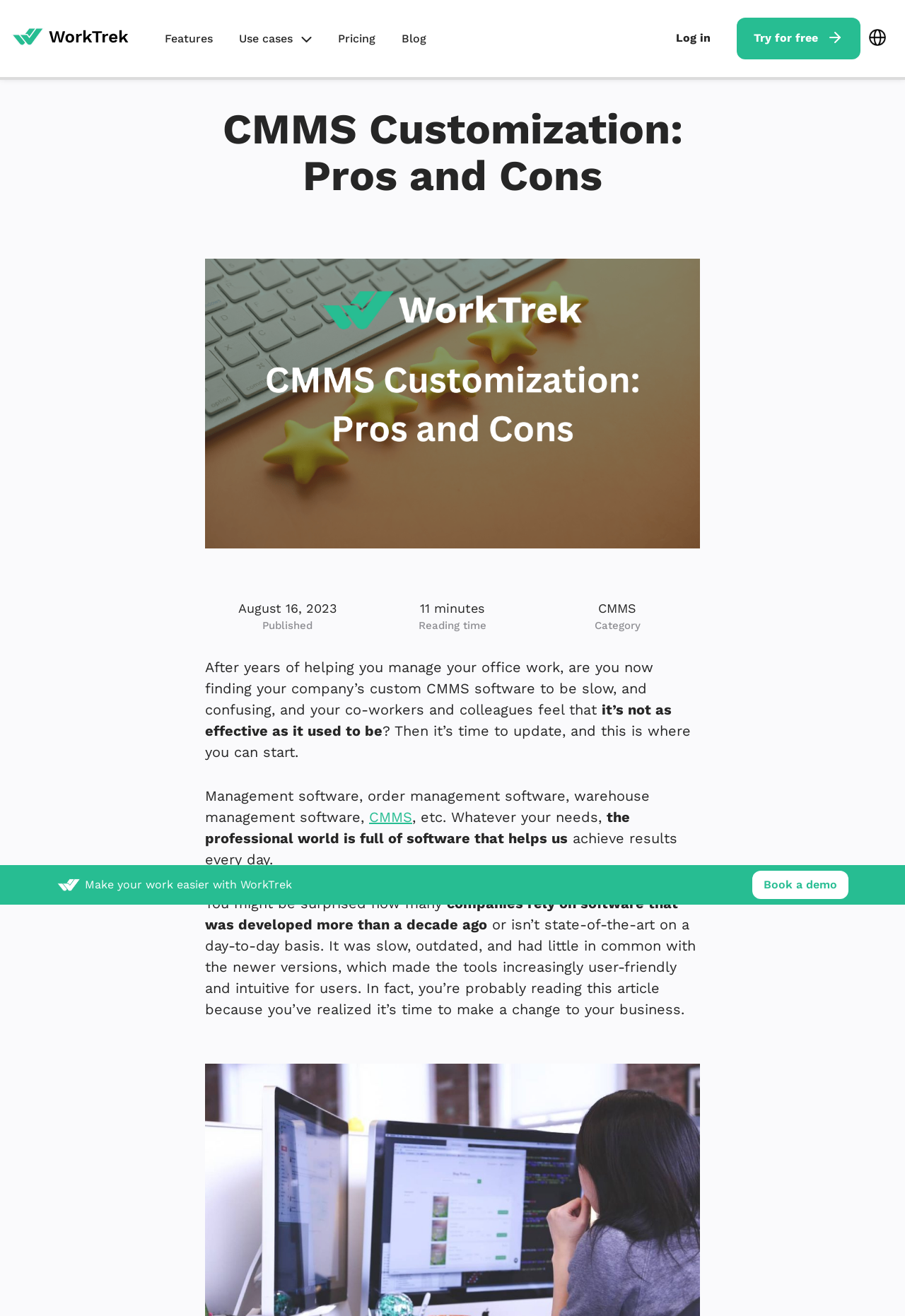What is the reading time of the article?
Please provide a single word or phrase as your answer based on the screenshot.

11 minutes